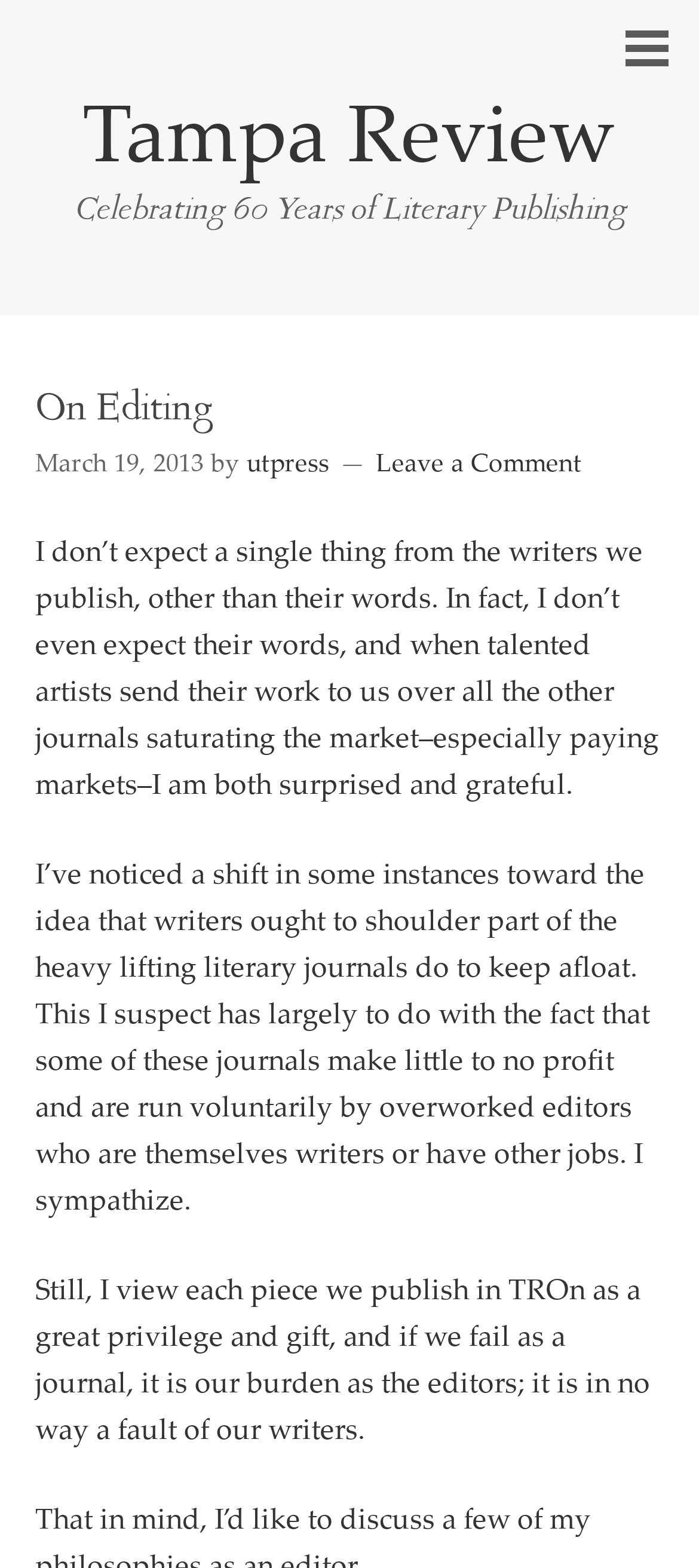Who is the author of the article?
Please provide a detailed and comprehensive answer to the question.

The author of the article can be found in the link element 'utpress' with bounding box coordinates [0.353, 0.283, 0.471, 0.305]. This element is a child of the header element and is likely to be a link to the author's profile or website.